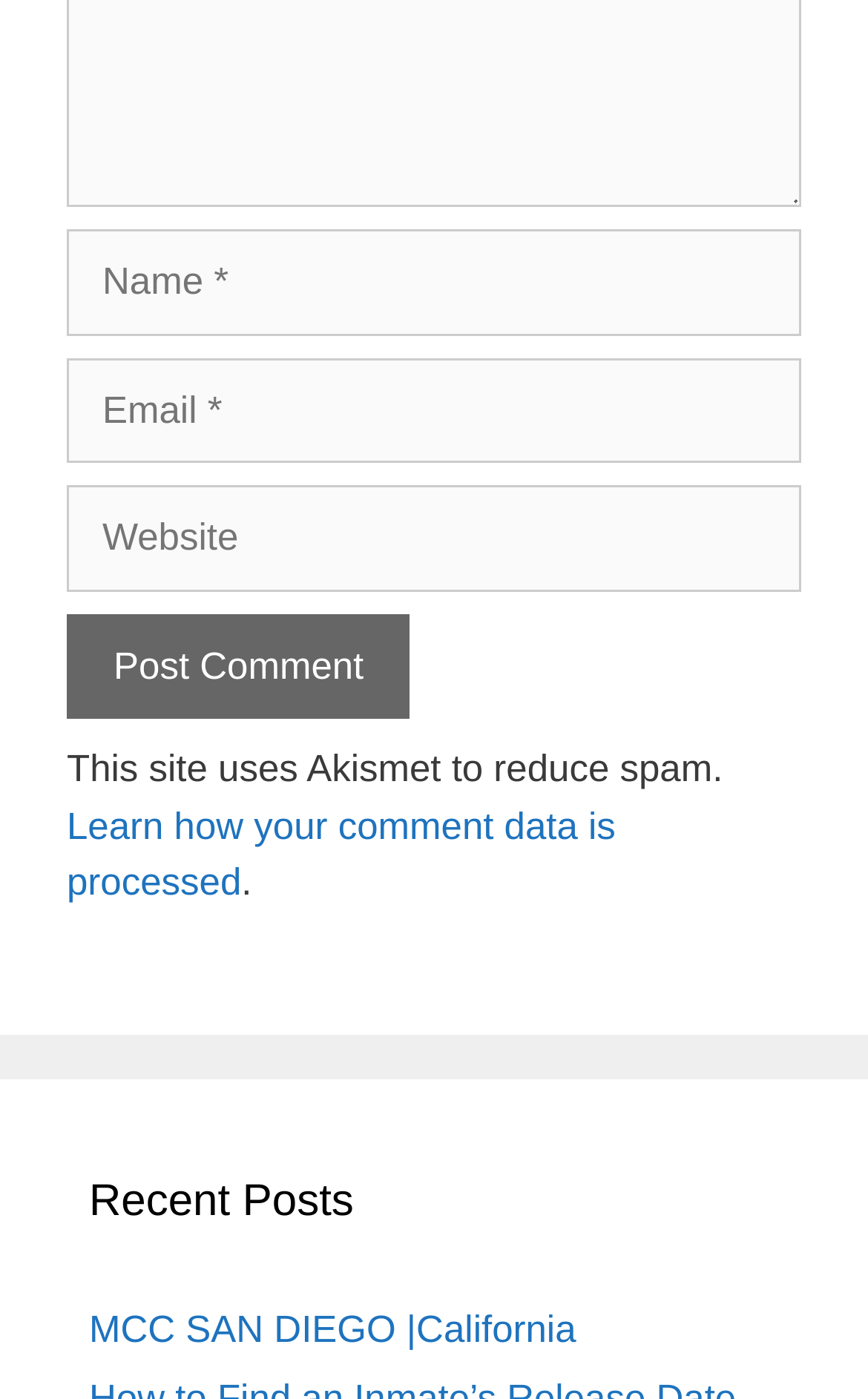What is the state of the USP COLEMAN II prison? Analyze the screenshot and reply with just one word or a short phrase.

Florida